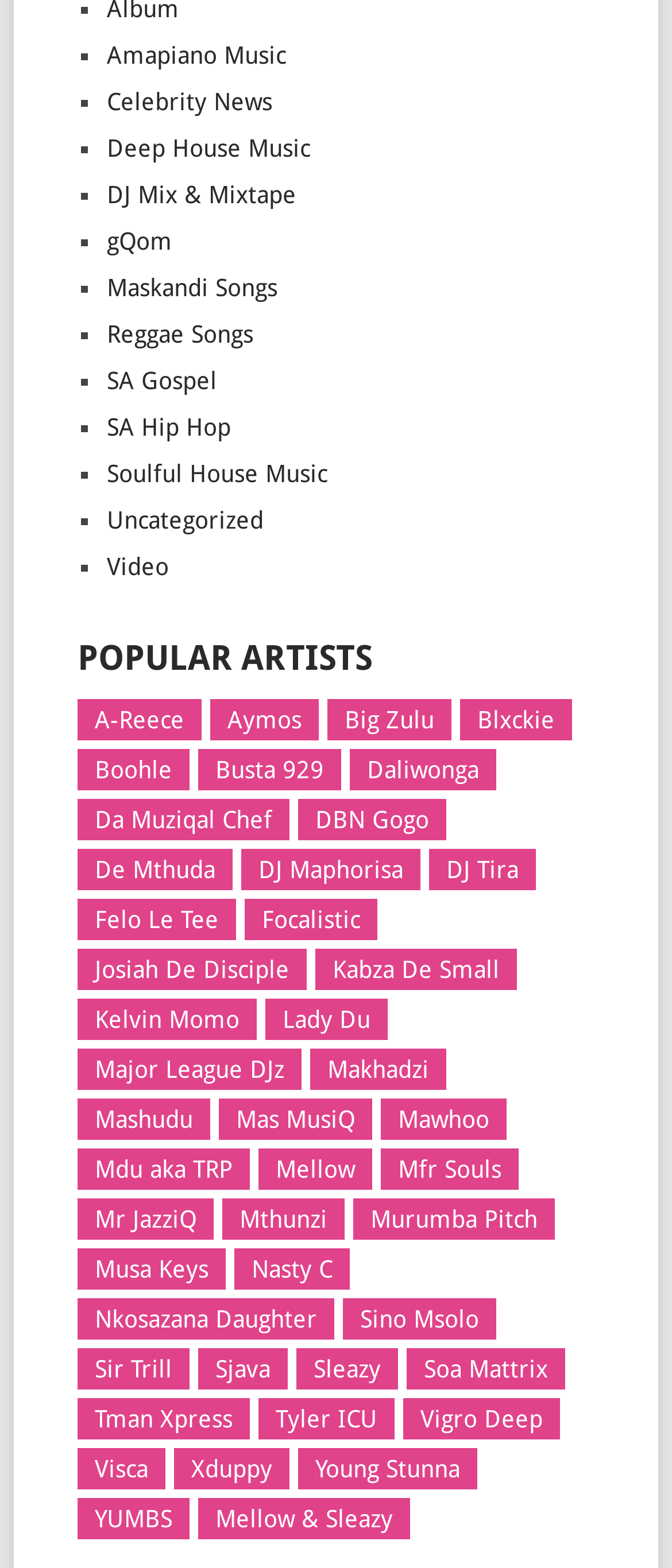How many items does Young Stunna have?
Examine the webpage screenshot and provide an in-depth answer to the question.

I found the link for Young Stunna and saw that it has 103 items.